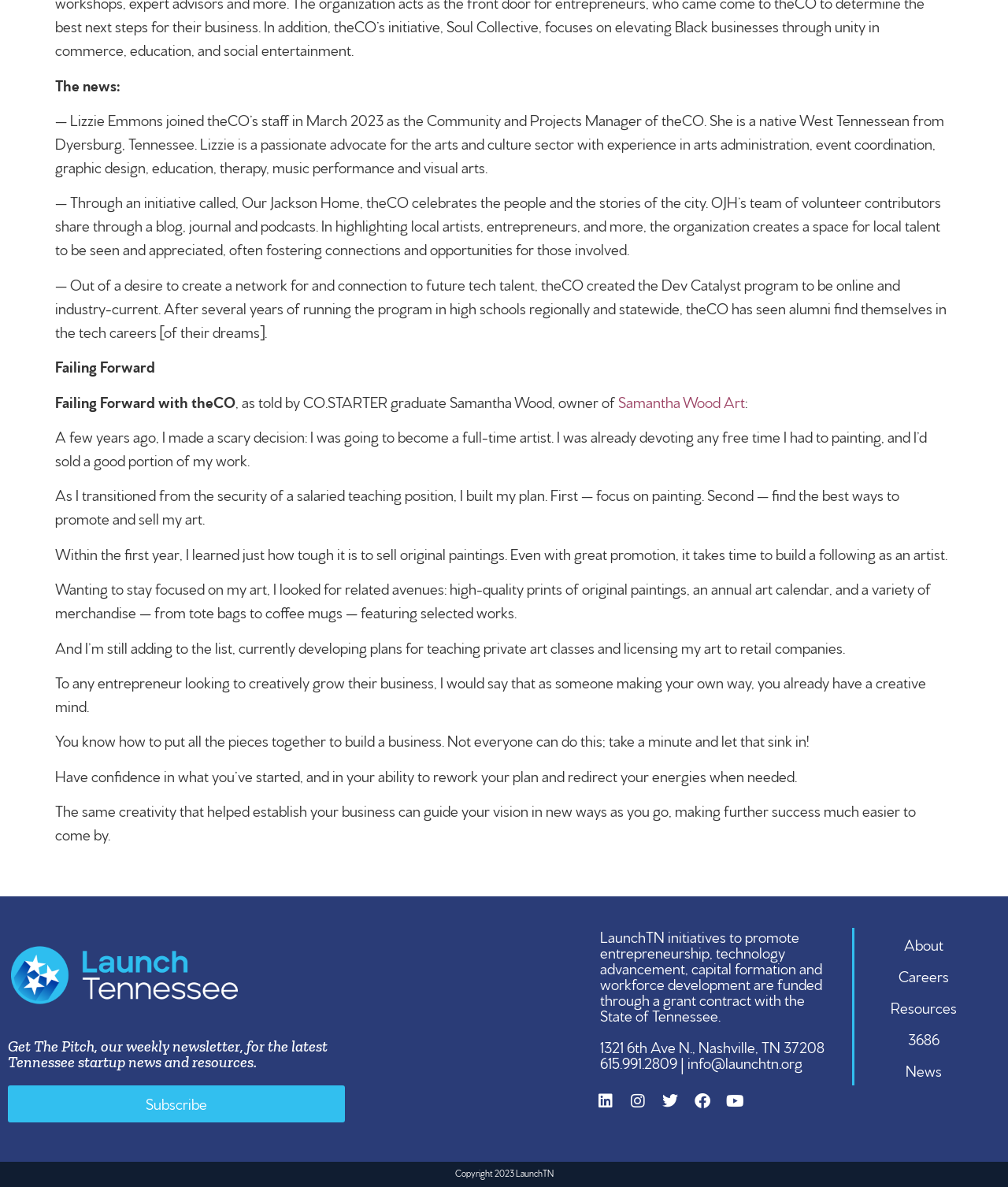Provide a single word or phrase answer to the question: 
What is the name of the program created by theCO?

Dev Catalyst